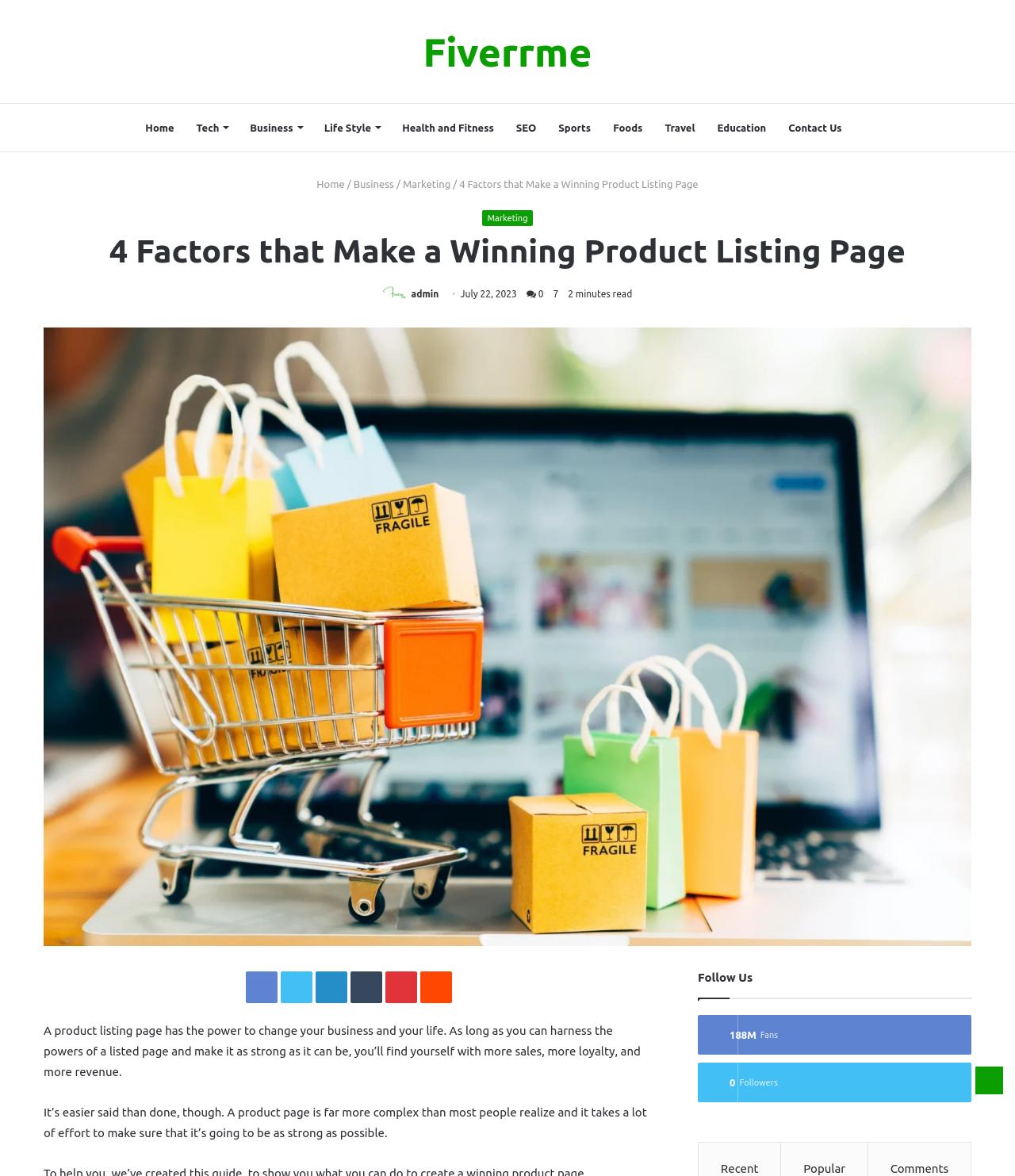Can you find the bounding box coordinates of the area I should click to execute the following instruction: "Click on the 'Contact Us' link"?

[0.766, 0.088, 0.84, 0.129]